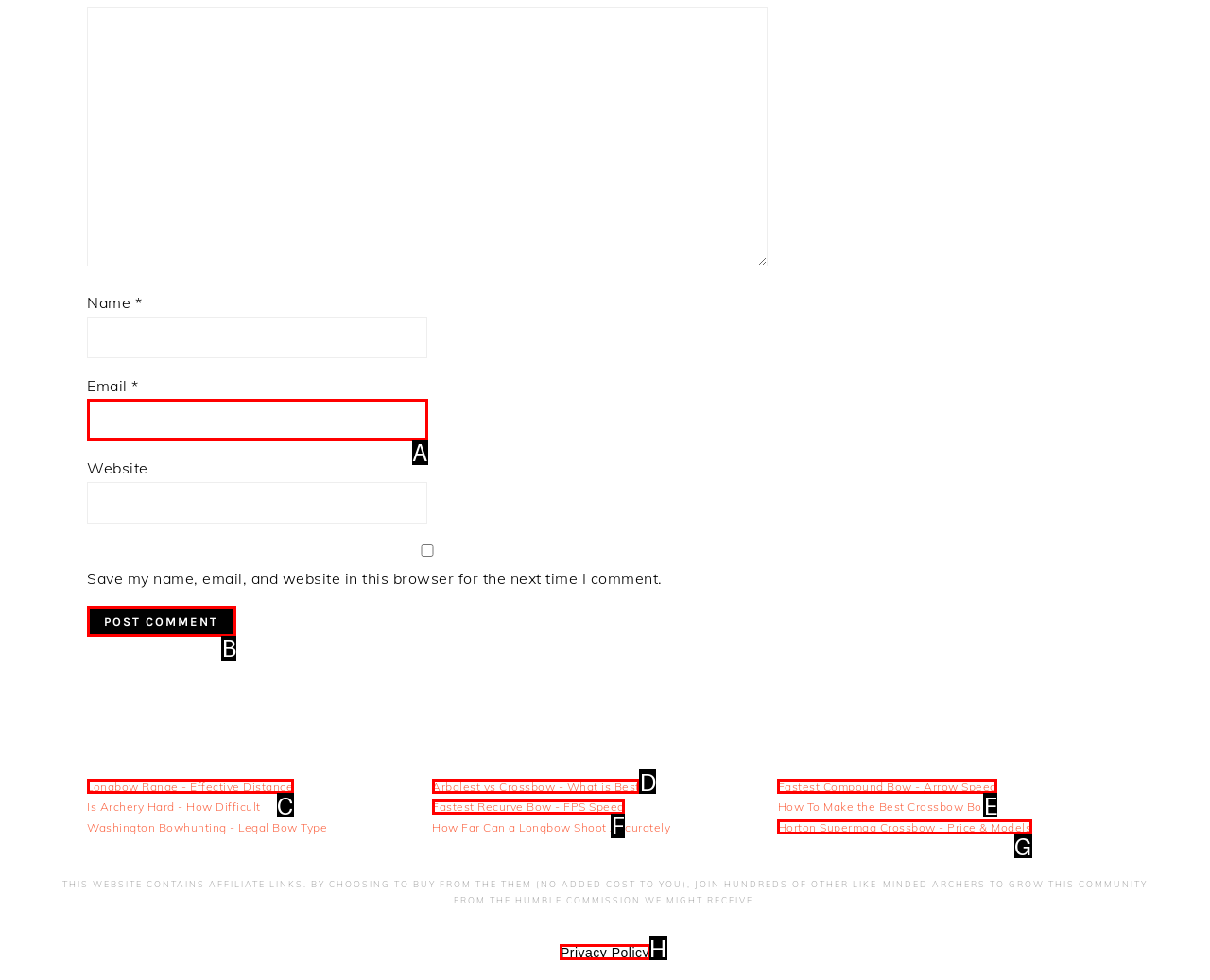From the available options, which lettered element should I click to complete this task: Click the Post Comment button?

B